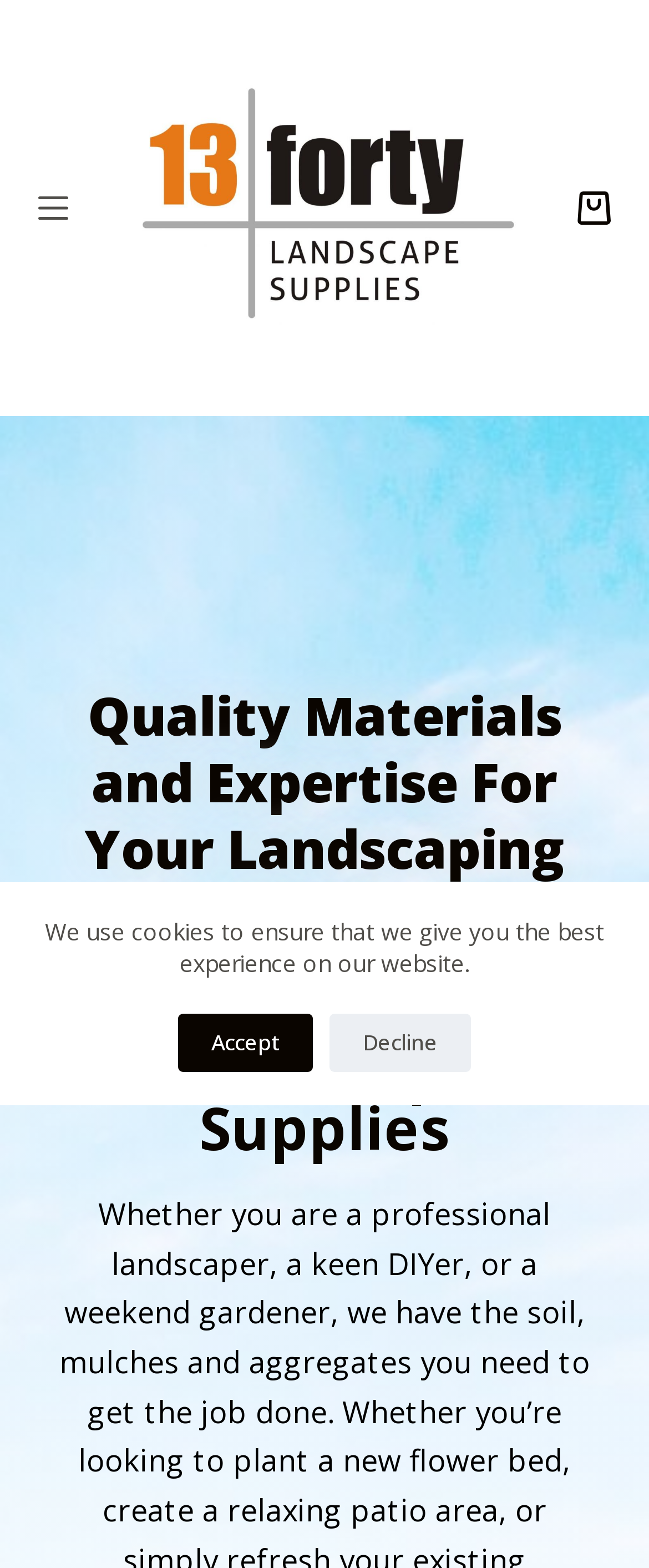Detail the webpage's structure and highlights in your description.

The webpage is about Quality Landscaping Materials and Expertise, catering to both builders and homeowners. At the top-left corner, there is a "Skip to content" link. Below it, a notification banner is displayed, informing users that the website uses cookies to ensure the best experience, with "Accept" and "Decline" buttons to the right. 

On the top-right corner, a "Menu" button is located. Next to it, the website's logo, "13 forty Landscape Supplies", is displayed as a link, accompanied by an image. To the right of the logo, a "Shopping cart" link is situated.

The main content area is divided into two sections, with a heading "Quality Materials and Expertise For Your Landscaping Needs" at the top, followed by another heading "Your Go-To for Landscape Supplies" below it.